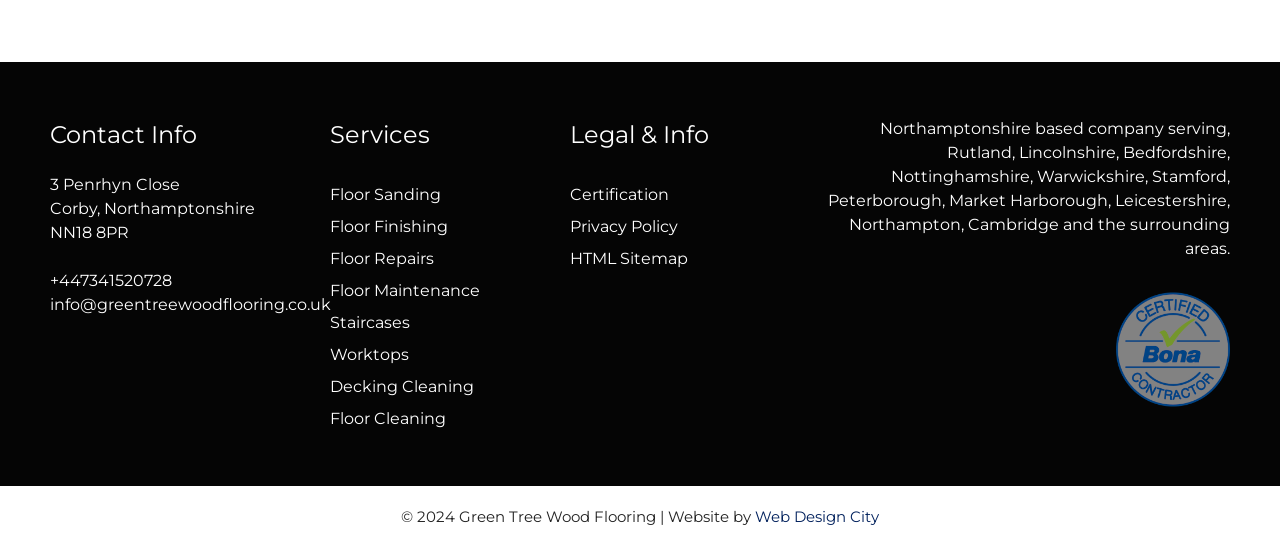Answer with a single word or phrase: 
What is the company's phone number?

+447341520728